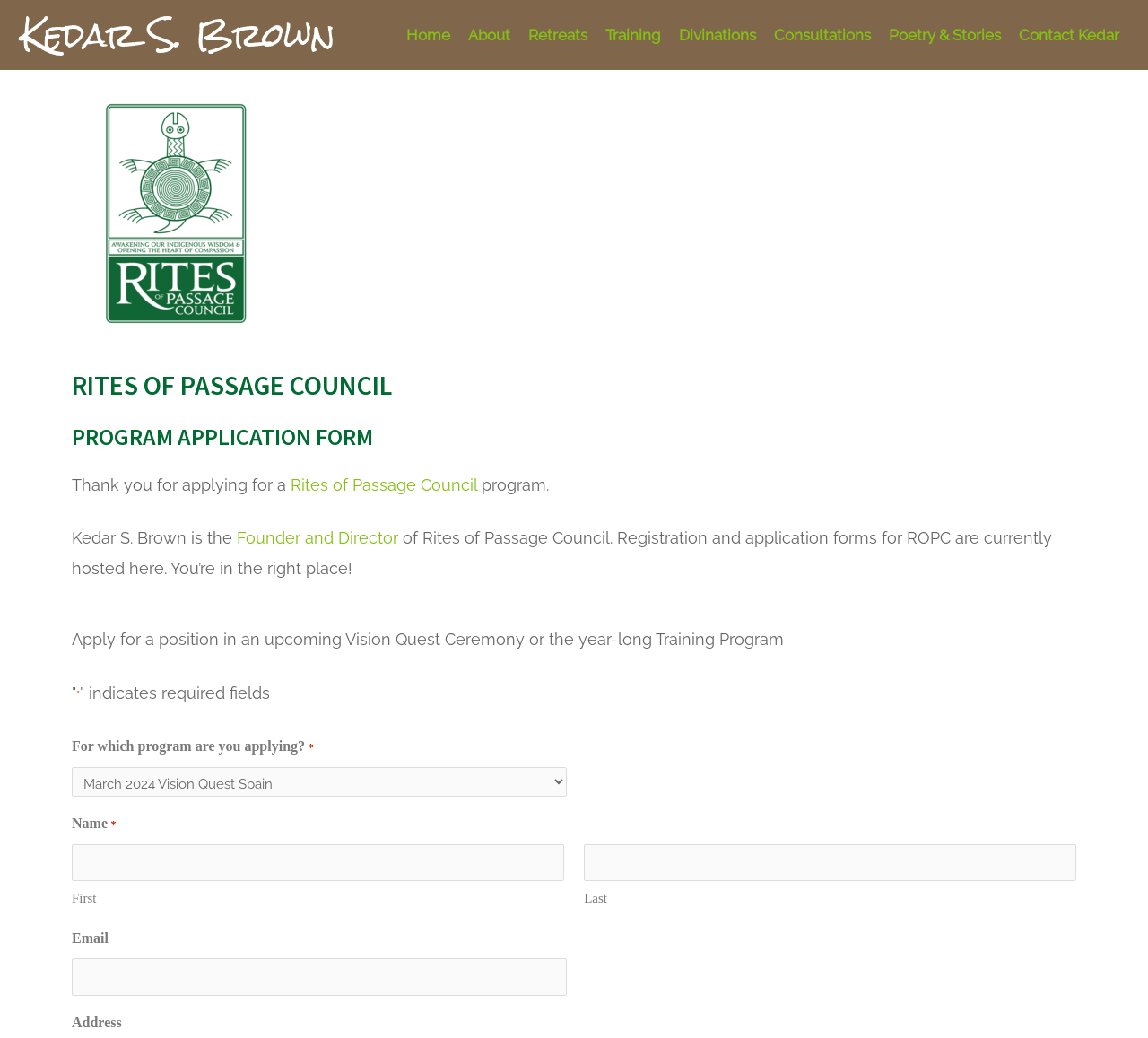What is the format for entering the date?
Refer to the image and provide a one-word or short phrase answer.

MM/DD/YYYY